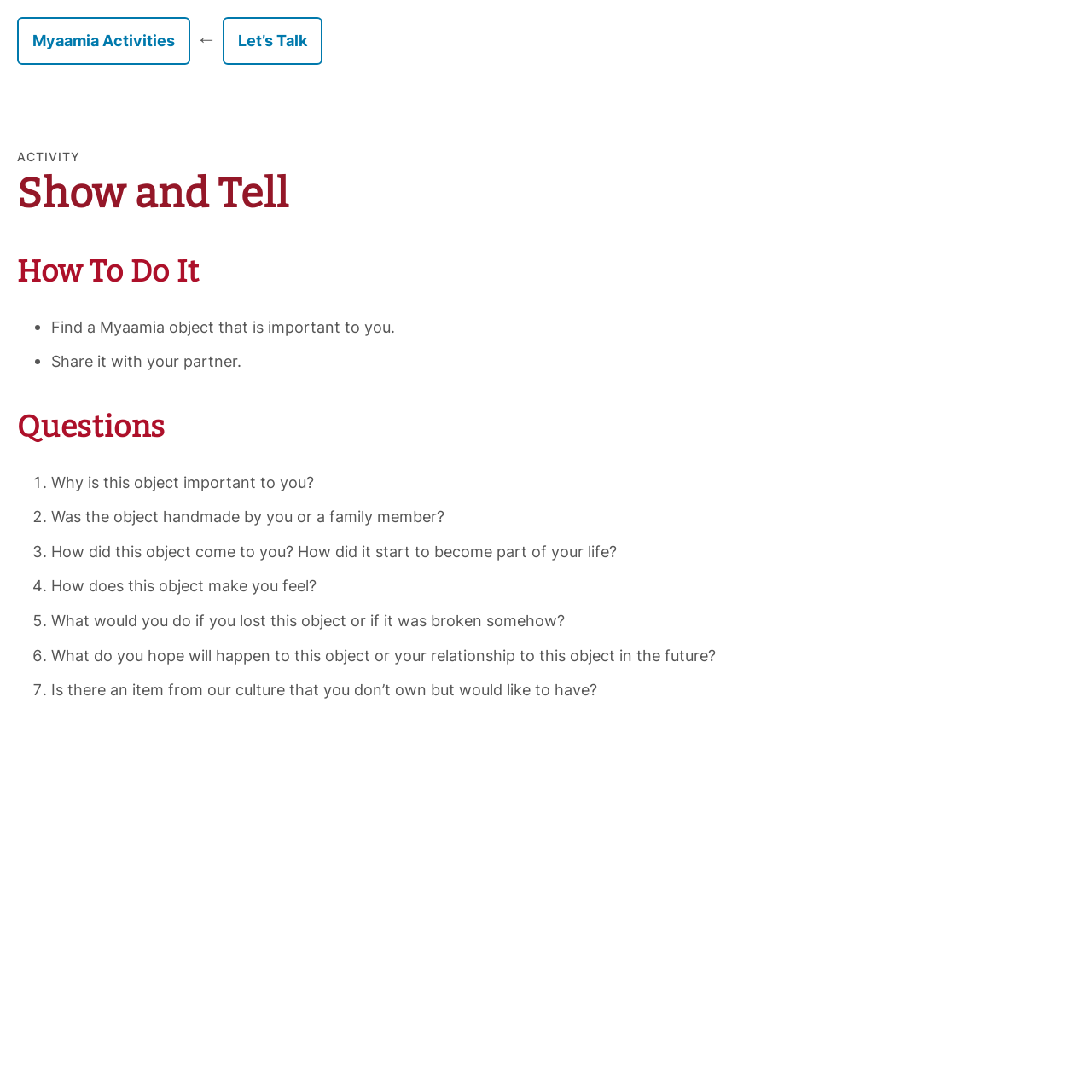What is the first step in the 'How To Do It' section?
Answer the question based on the image using a single word or a brief phrase.

Find a Myaamia object